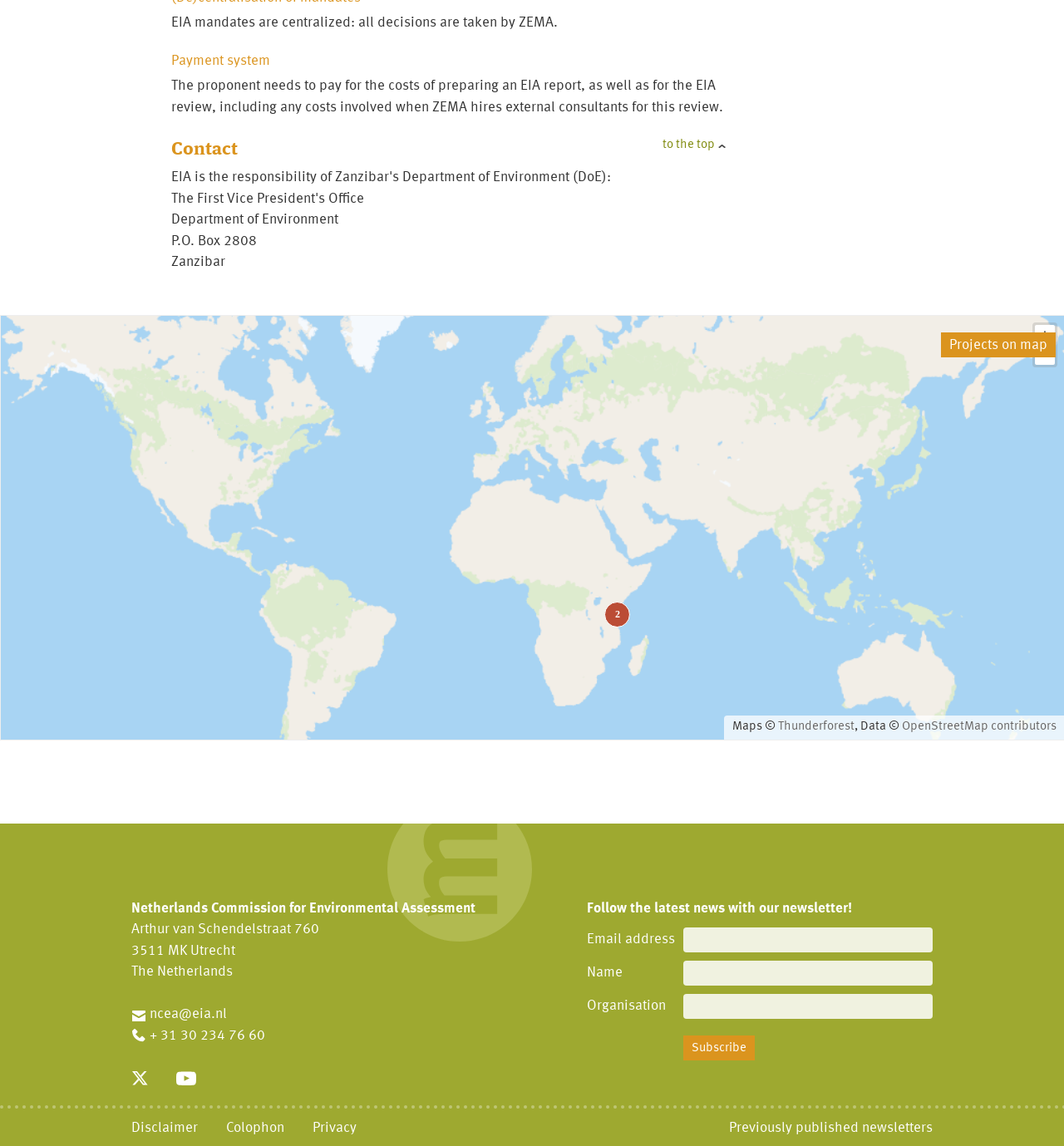Give a succinct answer to this question in a single word or phrase: 
What is the department mentioned in the contact section?

Department of Environment